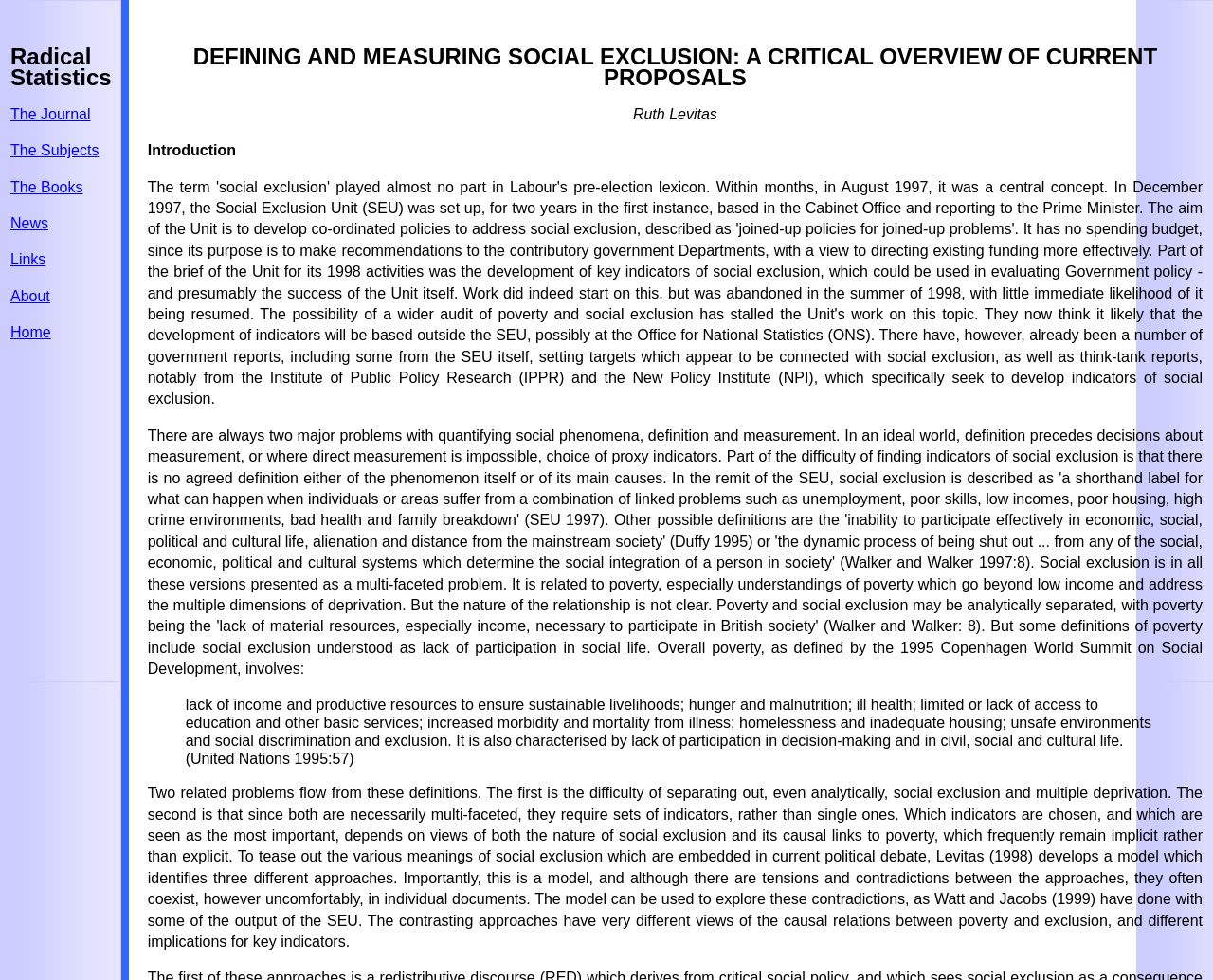Describe the webpage meticulously, covering all significant aspects.

The webpage appears to be an academic article or research paper focused on the topic of social exclusion. At the top, there is a title "Radstats: ‘DEFINING AND MEASURING SOCIAL EXCLUSION: A CRITICAL OVERVIEW OF CURRENT PROPOSALS" which suggests the main theme of the page.

Below the title, there is a row of navigation links, including "The Journal", "The Subjects", "The Books", "News", "Links", "About", and "Home", which are aligned horizontally and take up most of the width of the page. These links are likely used to navigate to other related pages or sections within the website.

The main content of the page is a blockquote that takes up most of the page's real estate. It contains a lengthy passage of text that defines social exclusion, citing the United Nations (1995). The text describes social exclusion as a state characterized by lack of income, hunger, ill health, limited access to education, and other basic services, as well as social discrimination and exclusion.

There are no images on the page, and the overall layout is dominated by text. The navigation links are positioned at the top, while the main content is centered below them.